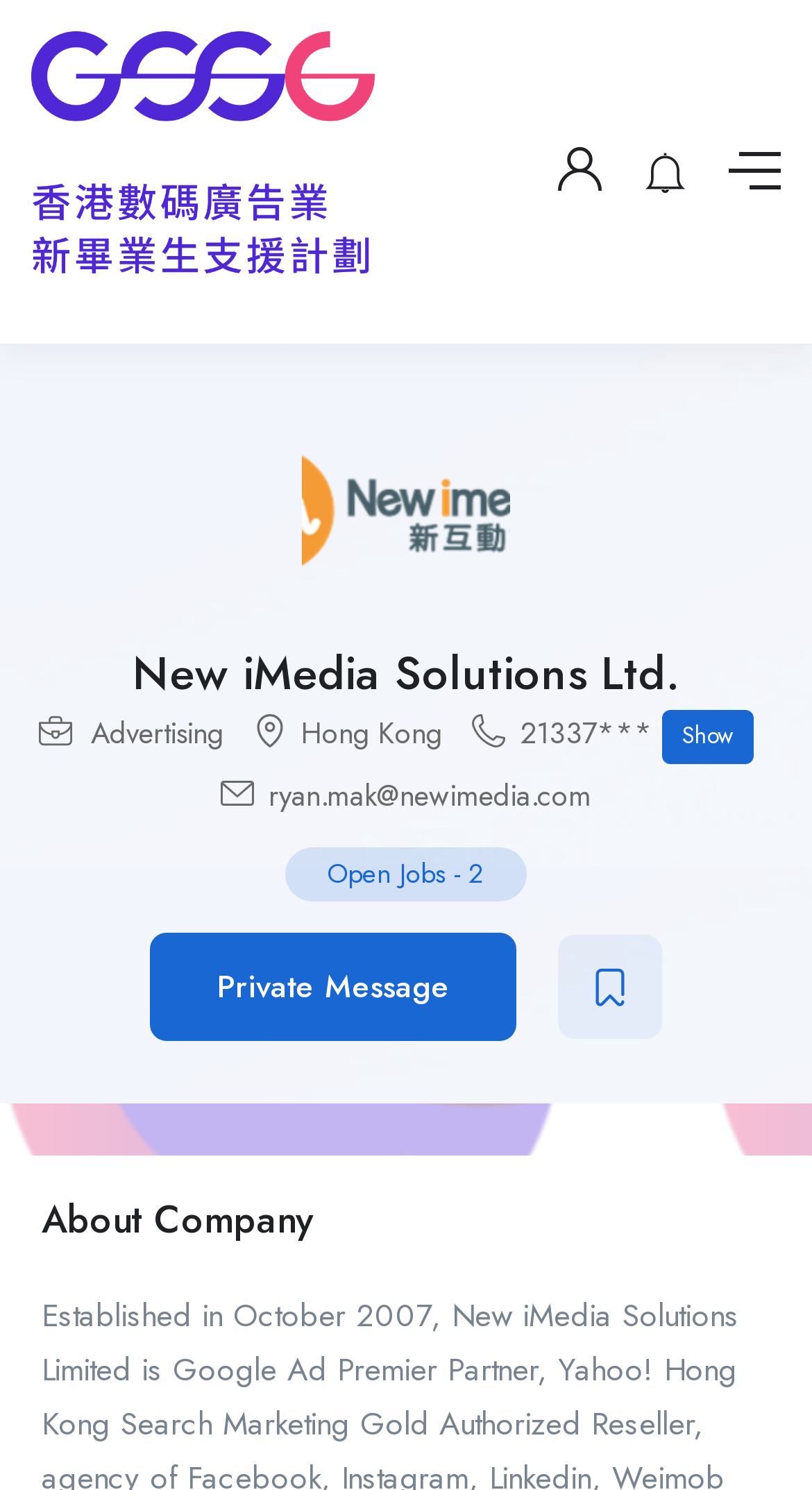Give a concise answer of one word or phrase to the question: 
What is the company name?

New iMedia Solutions Ltd.